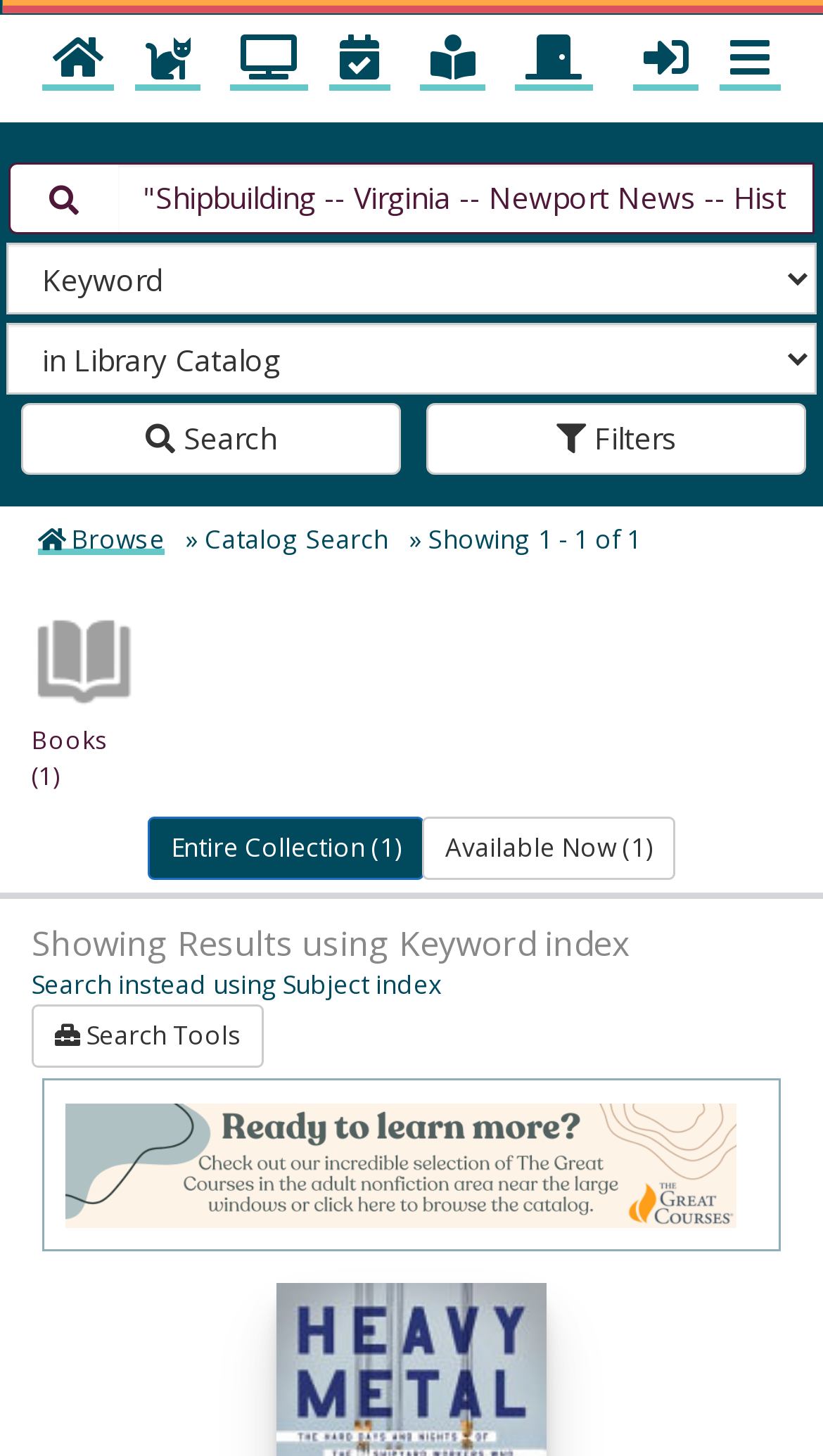Identify the bounding box for the UI element described as: "Search instead using Subject index". The coordinates should be four float numbers between 0 and 1, i.e., [left, top, right, bottom].

[0.038, 0.664, 0.536, 0.689]